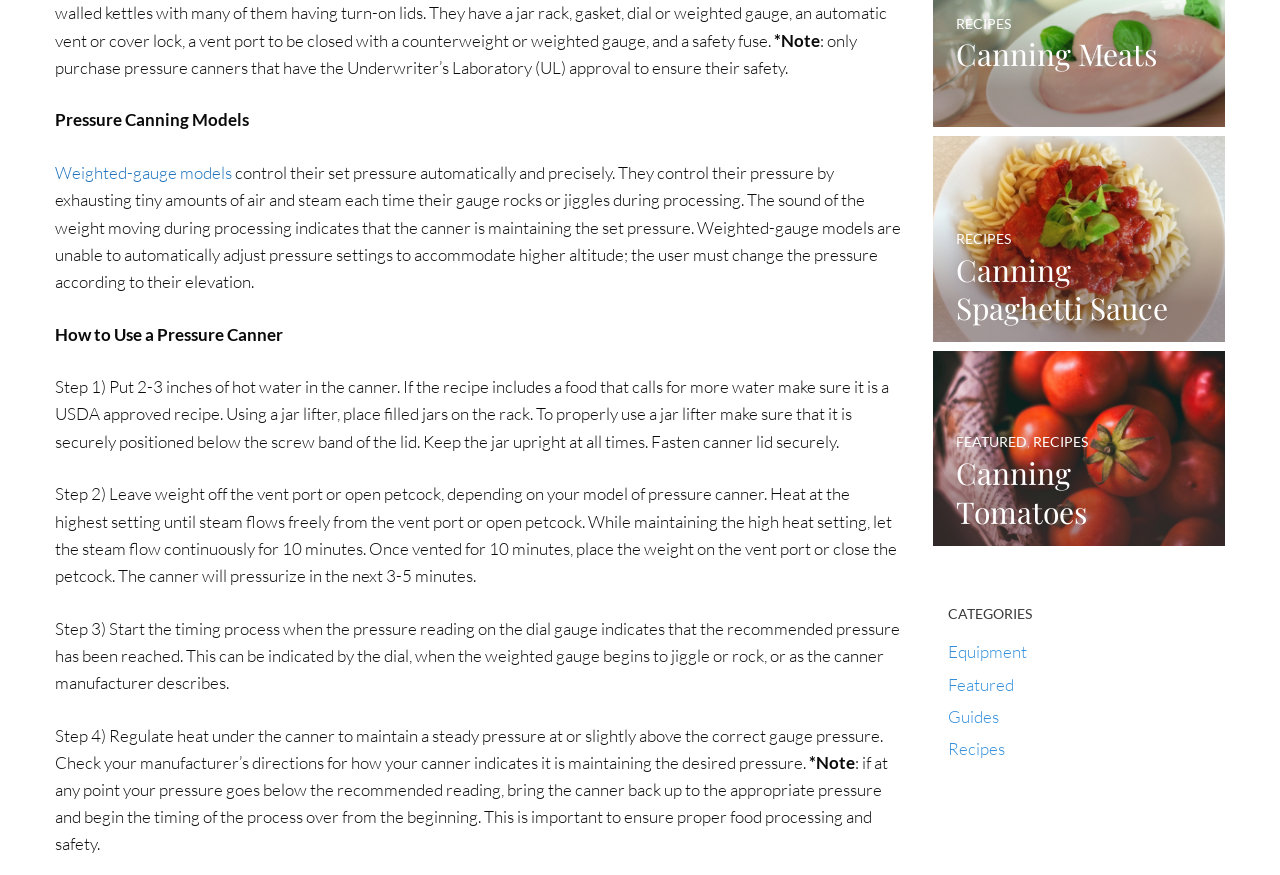Find the bounding box coordinates corresponding to the UI element with the description: "title="Canning Meats"". The coordinates should be formatted as [left, top, right, bottom], with values as floats between 0 and 1.

[0.729, 0.118, 0.957, 0.142]